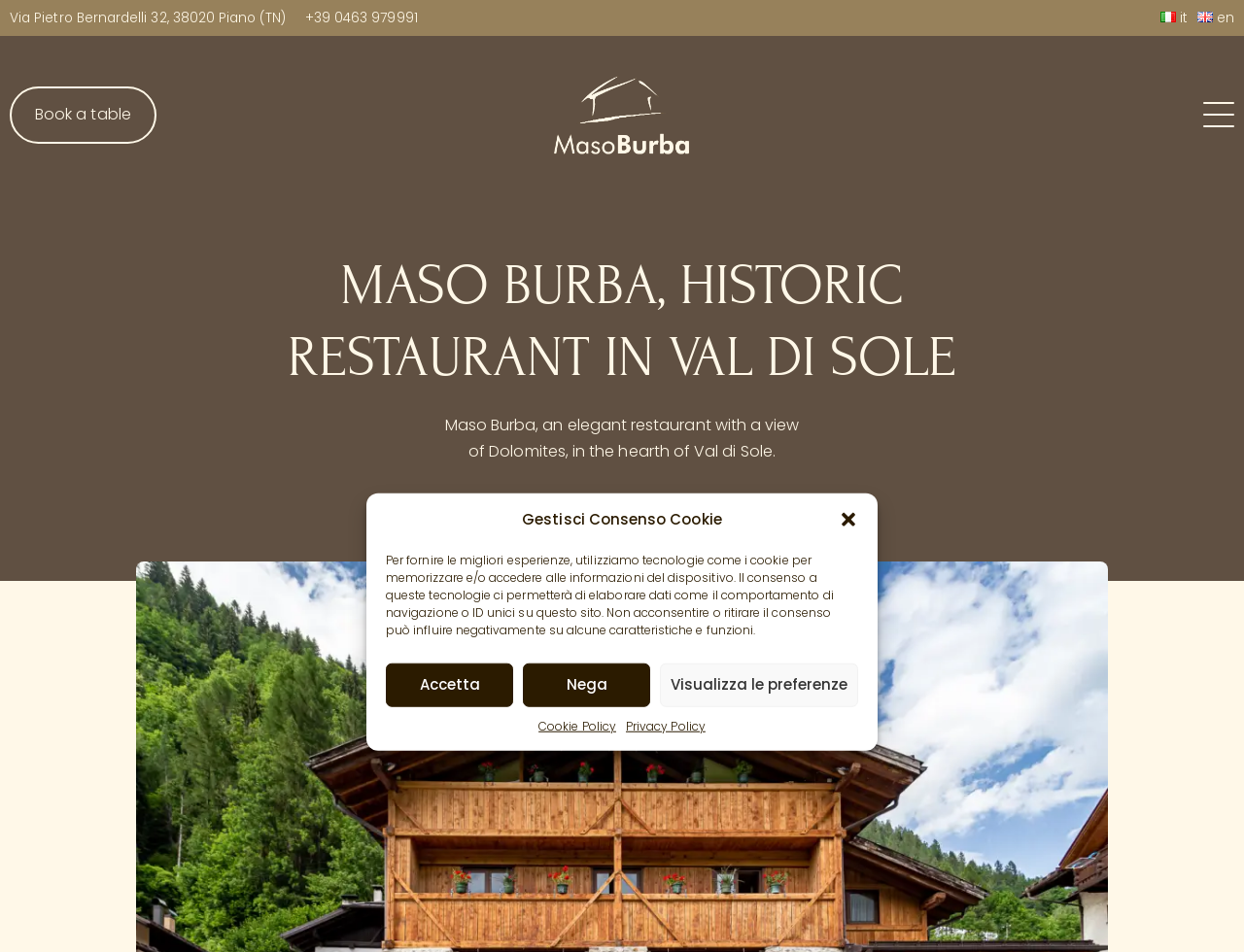Please answer the following question using a single word or phrase: 
What is the phone number of the restaurant?

+39 0463 979991